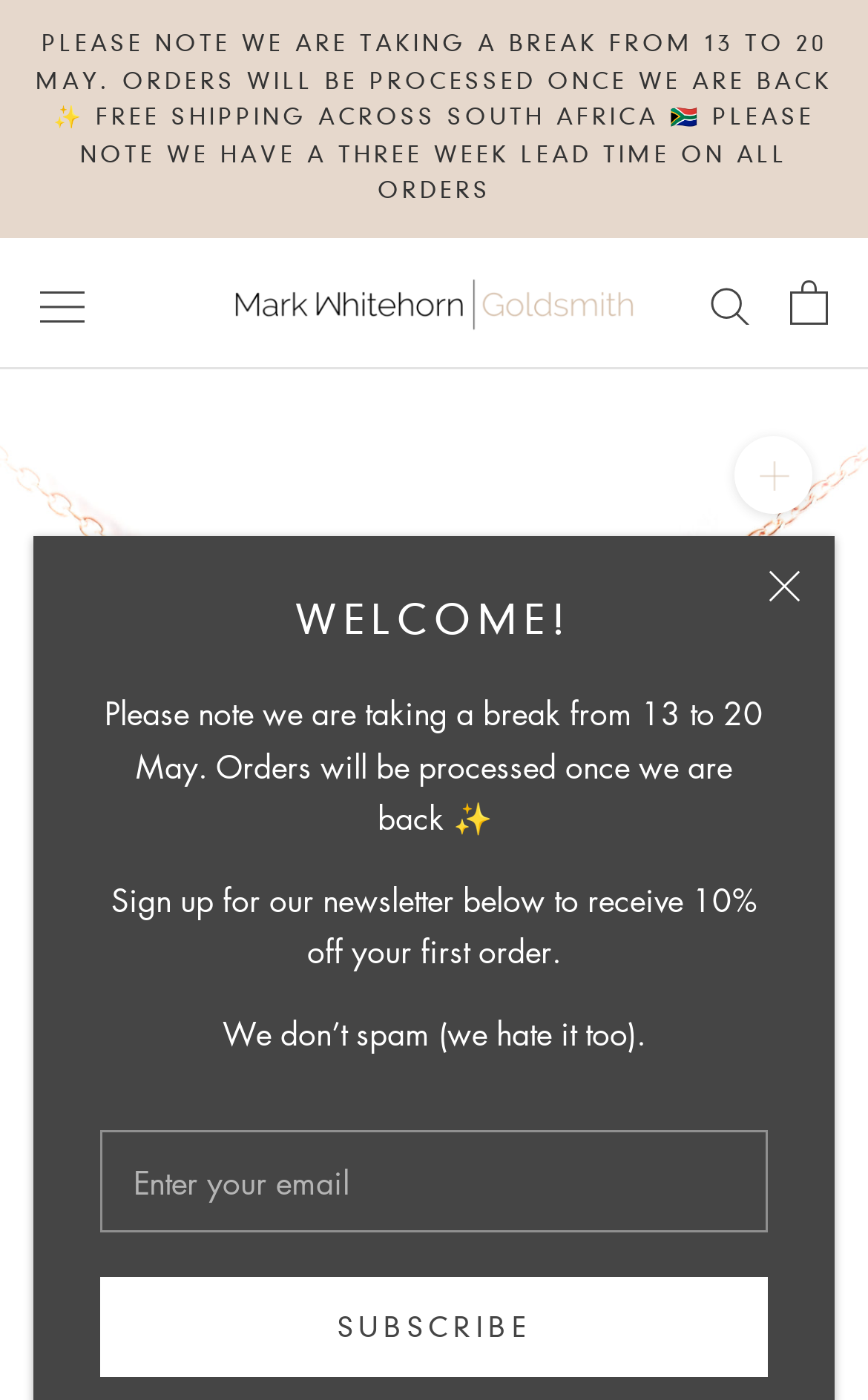Kindly respond to the following question with a single word or a brief phrase: 
What is the name of the website?

The Diamond Bar